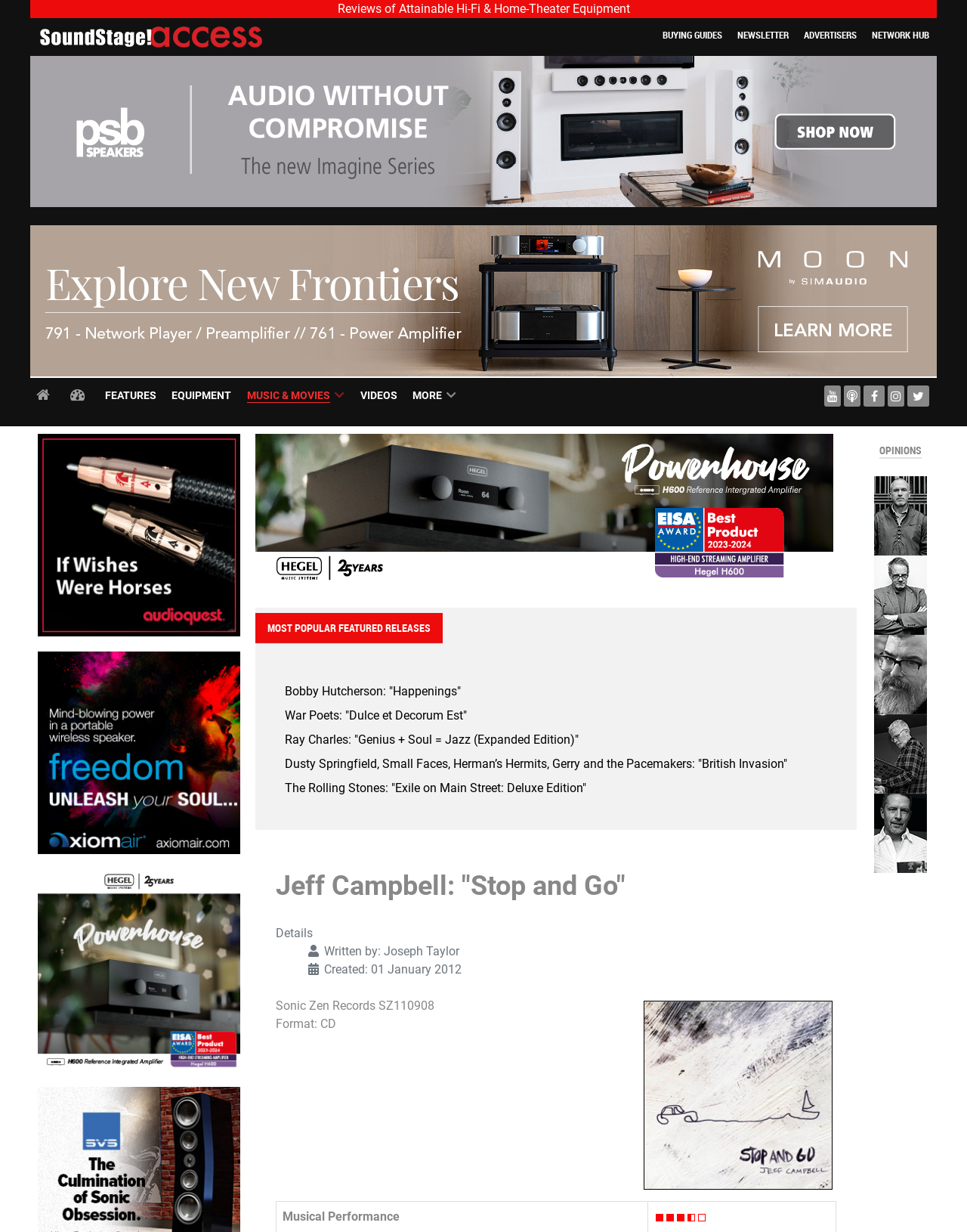Please find the bounding box coordinates of the clickable region needed to complete the following instruction: "Click on the 'BUYING GUIDES' link". The bounding box coordinates must consist of four float numbers between 0 and 1, i.e., [left, top, right, bottom].

[0.685, 0.024, 0.747, 0.033]